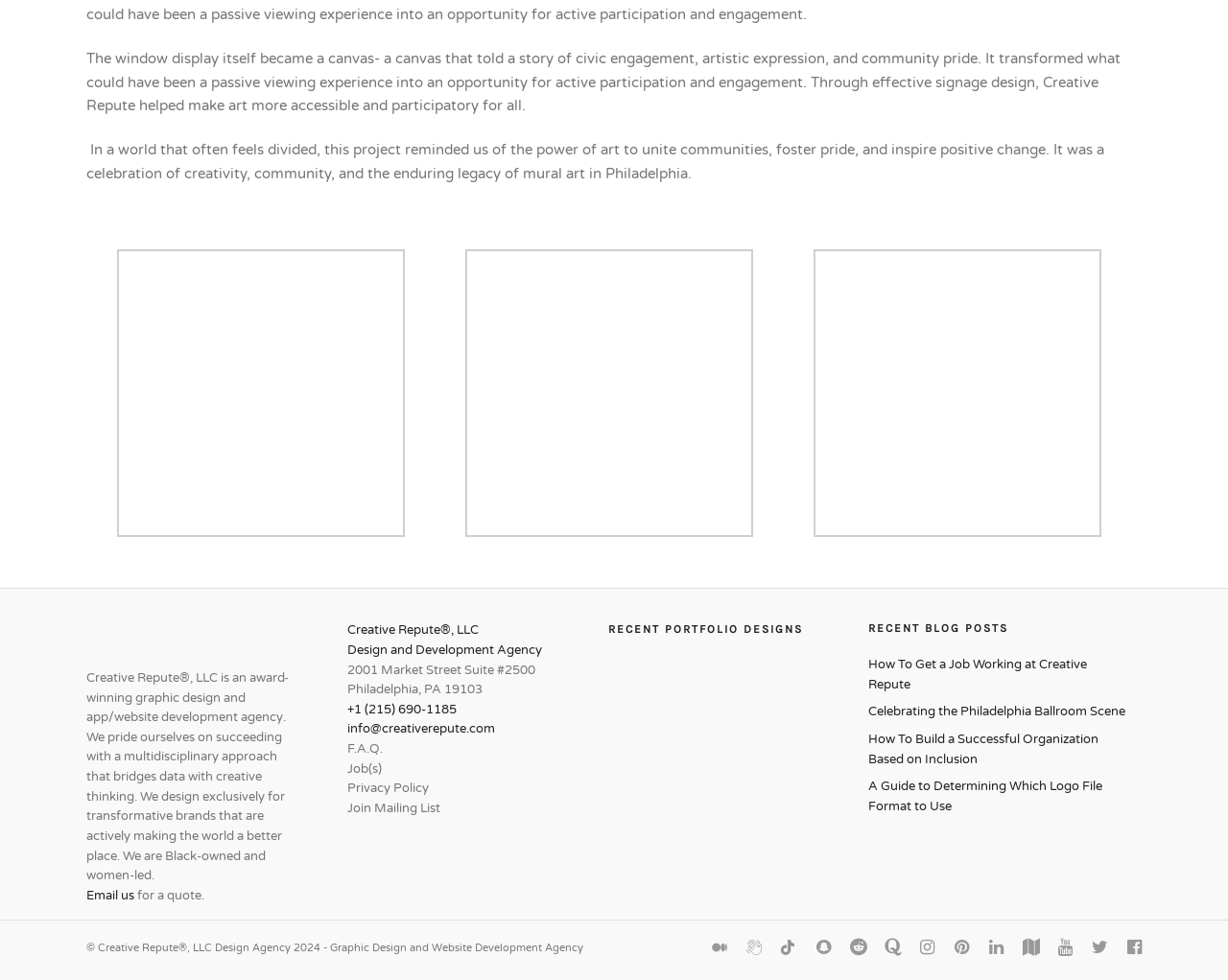Provide a thorough and detailed response to the question by examining the image: 
How many recent portfolio designs are shown?

The recent portfolio designs are listed under the heading 'RECENT PORTFOLIO DESIGNS'. There are 8 links with corresponding images, starting from 'CHOP Mural' to 'Ballroom Mural Actual Final Design'.